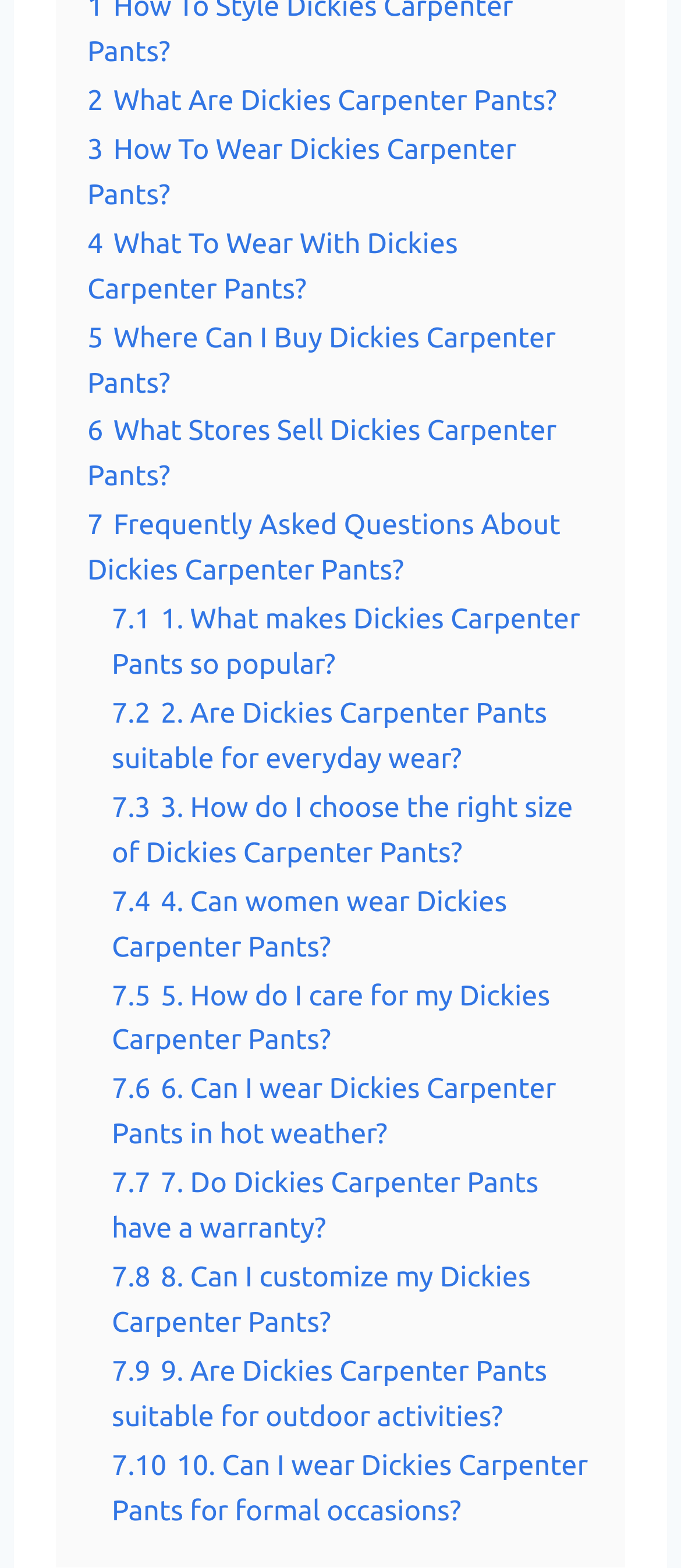Please determine the bounding box coordinates of the clickable area required to carry out the following instruction: "Read 'Frequently Asked Questions About Dickies Carpenter Pants?'". The coordinates must be four float numbers between 0 and 1, represented as [left, top, right, bottom].

[0.128, 0.325, 0.823, 0.374]